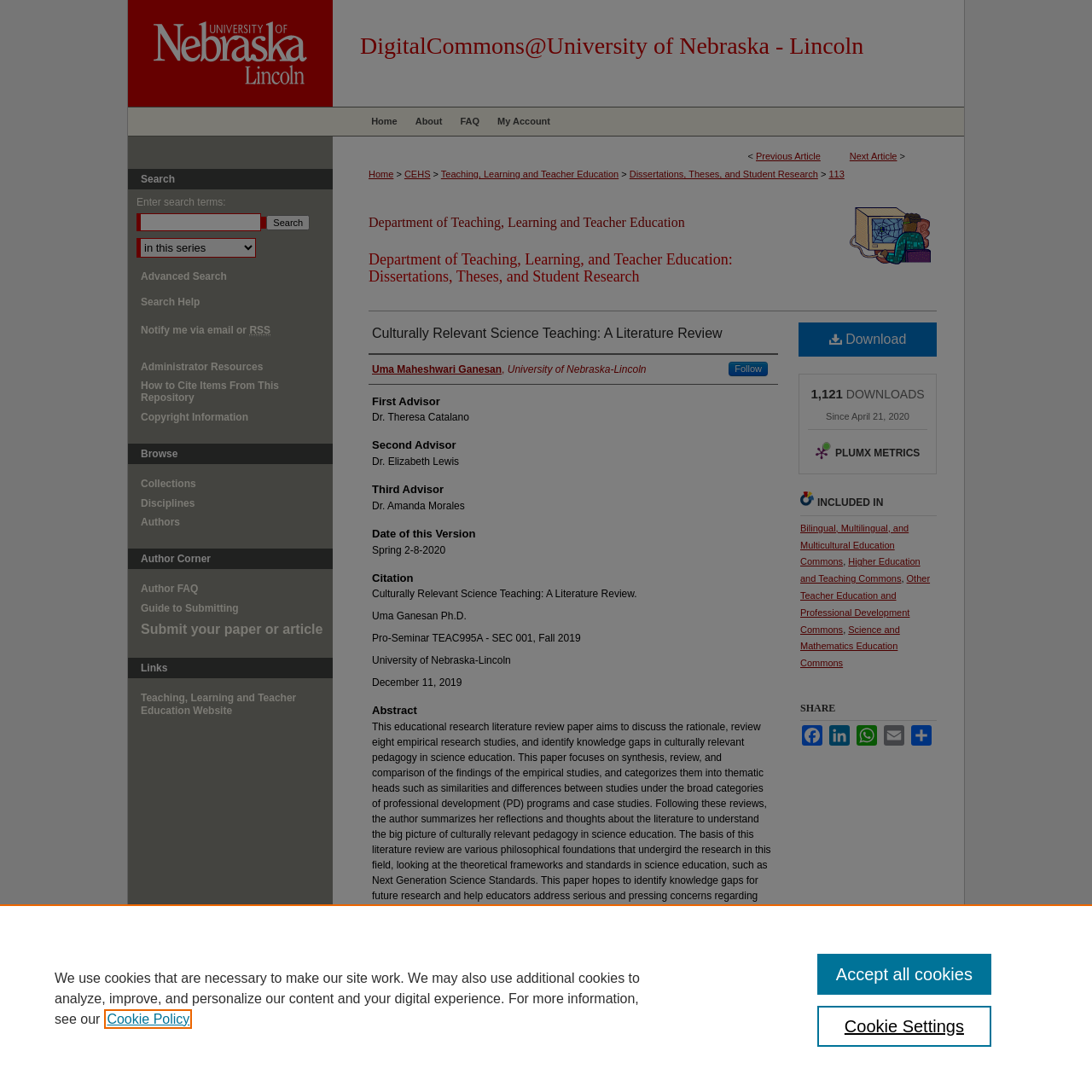Could you identify the text that serves as the heading for this webpage?

DigitalCommons@University of Nebraska - Lincoln